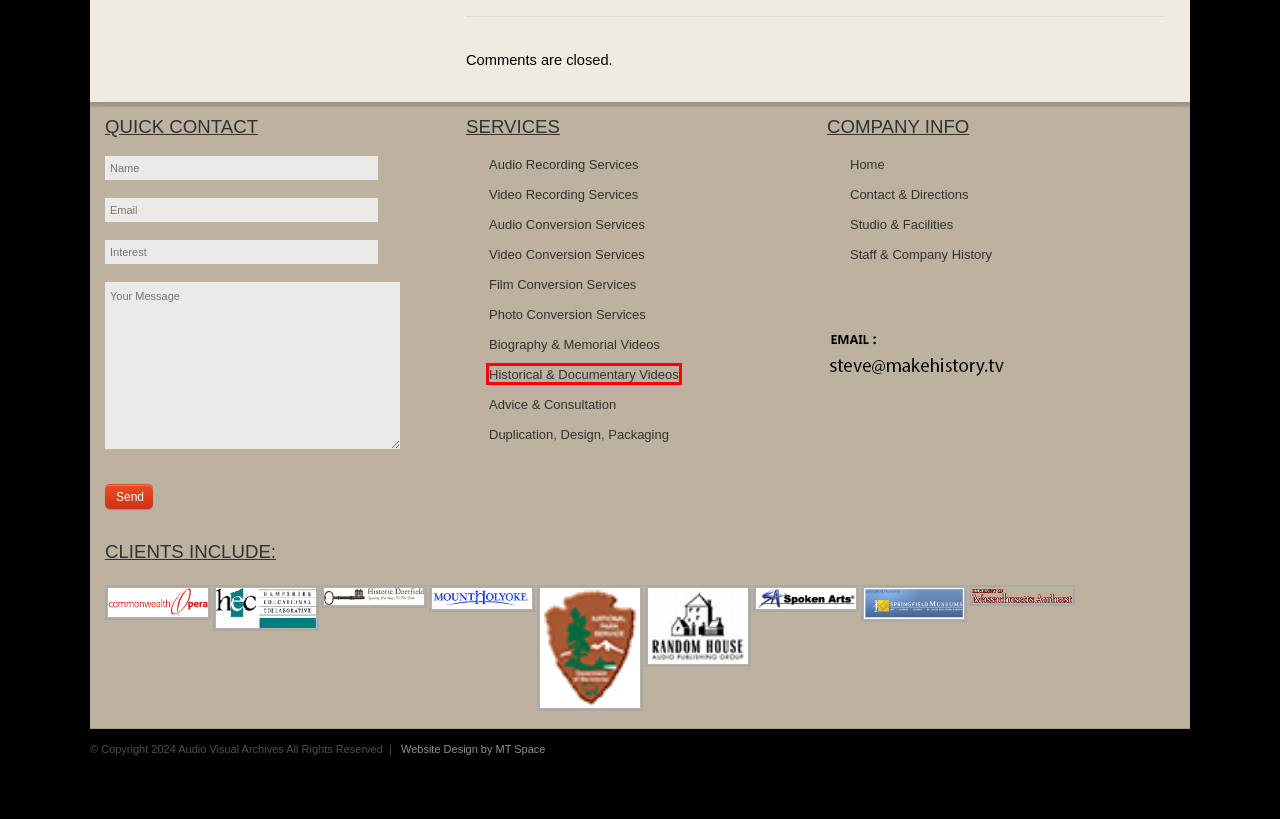You are looking at a webpage screenshot with a red bounding box around an element. Pick the description that best matches the new webpage after interacting with the element in the red bounding box. The possible descriptions are:
A. Northampton MA Video to DVD:tape transfer to Digital Pioneer Valley | Audio Visual Archives
B. Oral-History_Video_Biography_Production Service_New England | Audio Visual Archives
C. Historical_Video Documentary_Production Service_Western Mass | Audio Visual Archives
D. Audio Recording_Service Northampton MA Live Studio Projects | Audio Visual Archives
E. Western Mass Photo_Scanning_Service_Restore Slideshow prints negatives | Audio Visual Archives
F. Film-to-Video_Transfer Service_Western Mass_movies-on-DVD_HD Frame-by-frame | Audio Visual Archives
G. Western Mass Videographer:Videotaping service recording Live Events | Audio Visual Archives
H. Advice & Consultation | Audio Visual Archives

C